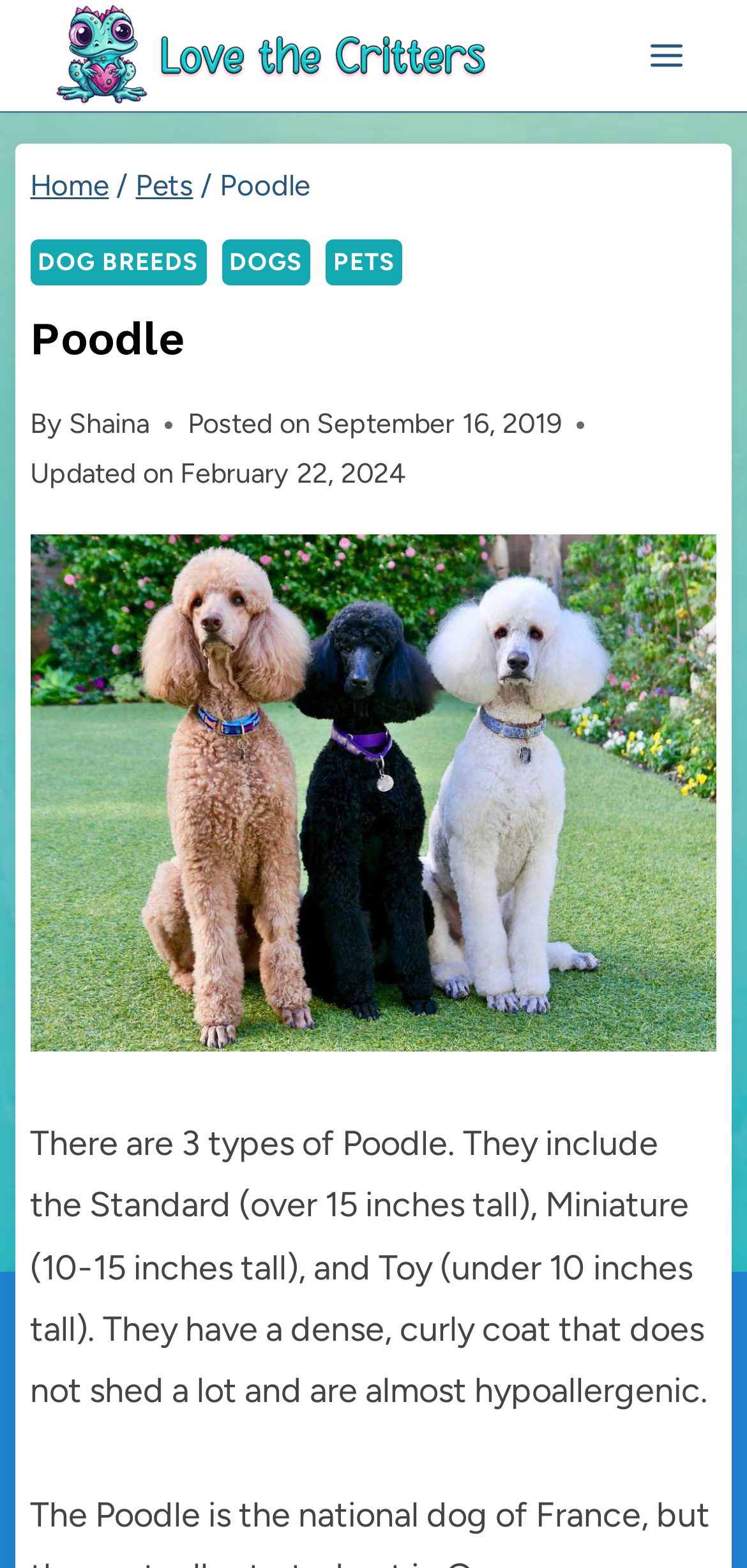Specify the bounding box coordinates of the area that needs to be clicked to achieve the following instruction: "Go to 'Home'".

[0.041, 0.106, 0.146, 0.129]